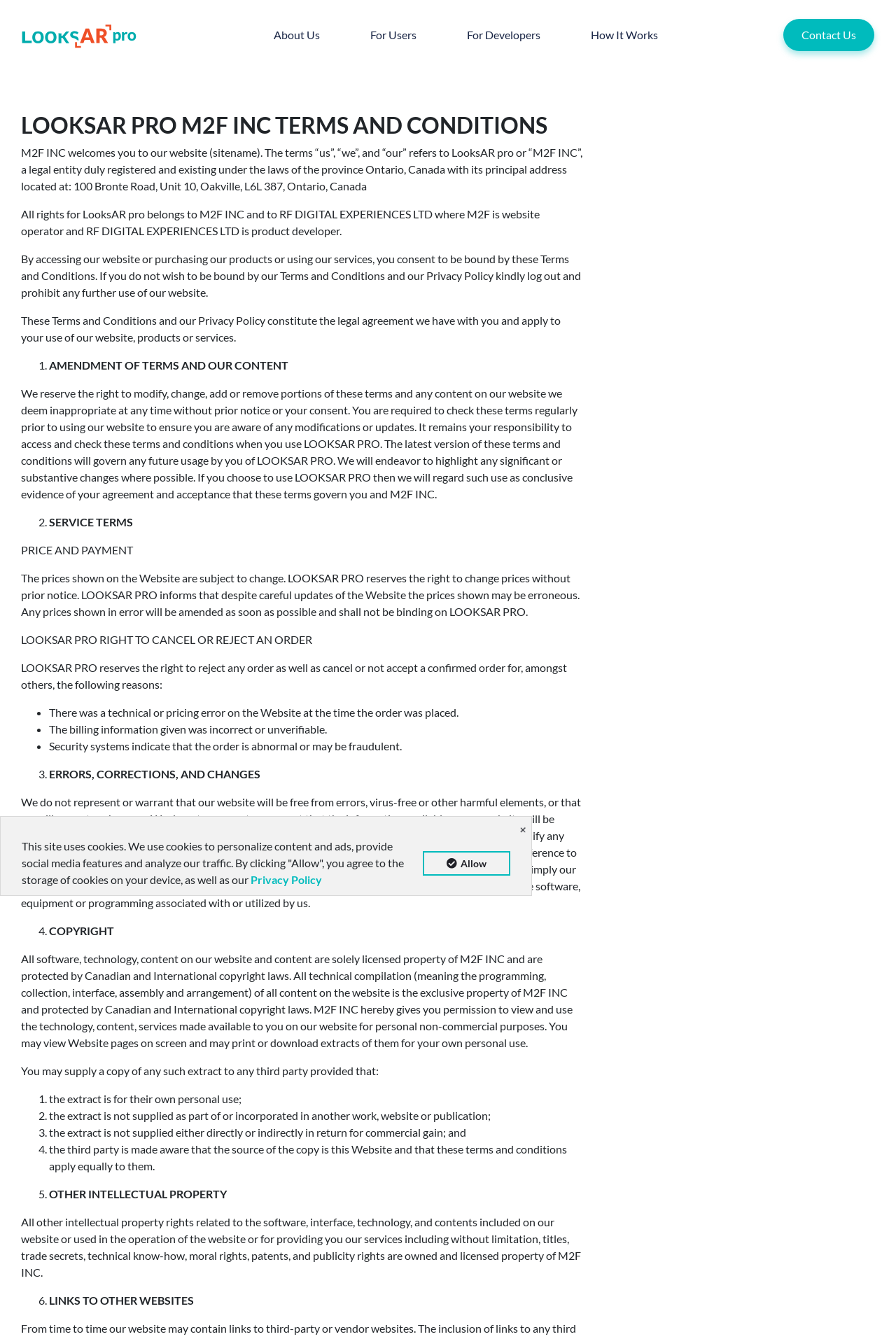Offer a detailed explanation of the webpage layout and contents.

The webpage appears to be the terms and conditions page of LooksAR Pro, a complex software for brand owners and Augmented Reality software developers. At the top of the page, there is a heading that reads "LOOKSAR PRO M2F INC TERMS AND CONDITIONS". Below this heading, there is a block of text that explains the terms and conditions of using the website, including the rights of M2F INC and the user's consent to be bound by these terms.

To the top-left of the page, there is a link to the "About Us" section, followed by links to "For Users", "For Developers", "How It Works", and "Contact Us". These links are aligned horizontally and take up a significant portion of the top section of the page.

The main content of the page is divided into sections, each with a numbered heading. The first section explains the amendment of terms and content, followed by sections on service terms, price and payment, errors and corrections, copyright, and other intellectual property. Each section contains a detailed explanation of the terms and conditions related to that topic.

Throughout the page, there are list markers (e.g., "1.", "•", etc.) that indicate the start of a new point or subpoint. The text is dense and contains a lot of legal language, indicating that the page is intended for users who need to understand the terms and conditions of using LooksAR Pro.

At the bottom of the page, there is a notice about cookies, which explains that the site uses cookies to personalize content and ads, provide social media features, and analyze traffic. There is a button to "Allow" the storage of cookies on the user's device, as well as a link to the Privacy Policy.